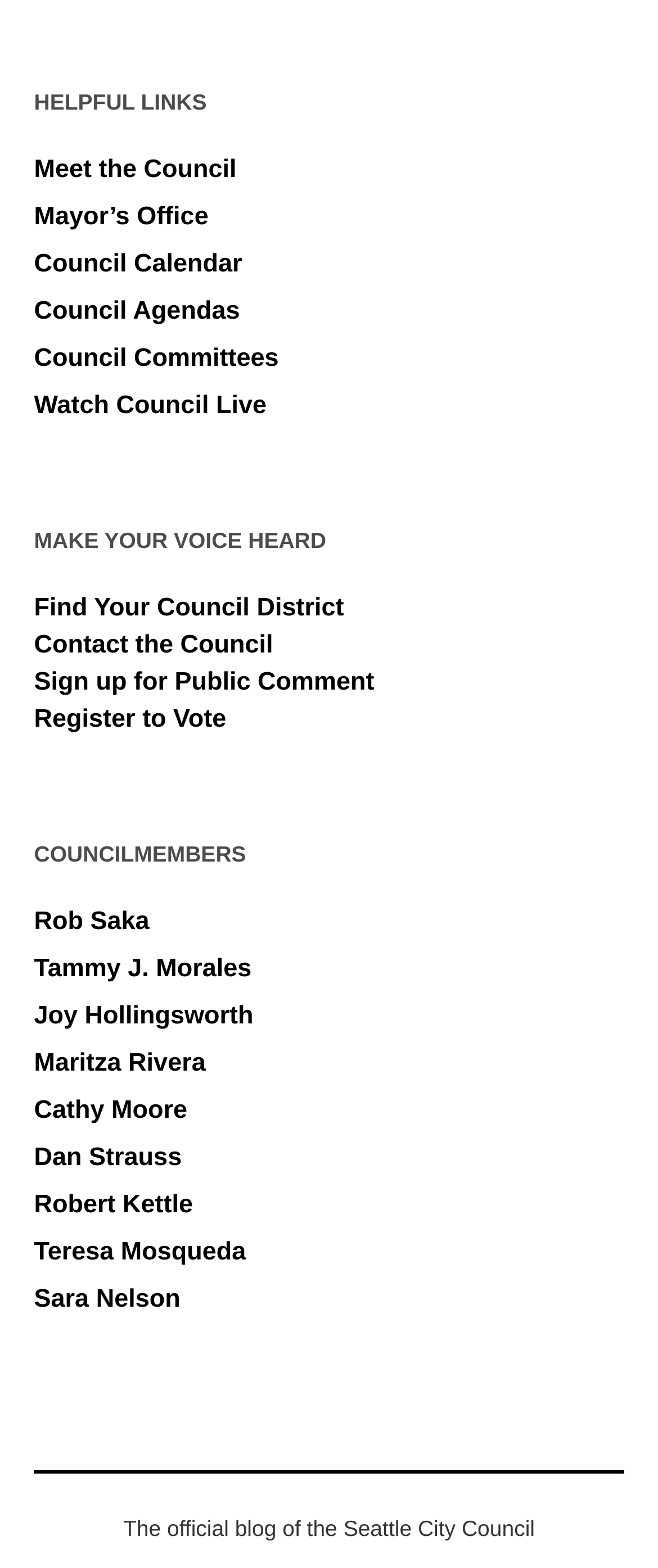Please identify the bounding box coordinates of the clickable element to fulfill the following instruction: "Contact the Council". The coordinates should be four float numbers between 0 and 1, i.e., [left, top, right, bottom].

[0.052, 0.402, 0.415, 0.42]